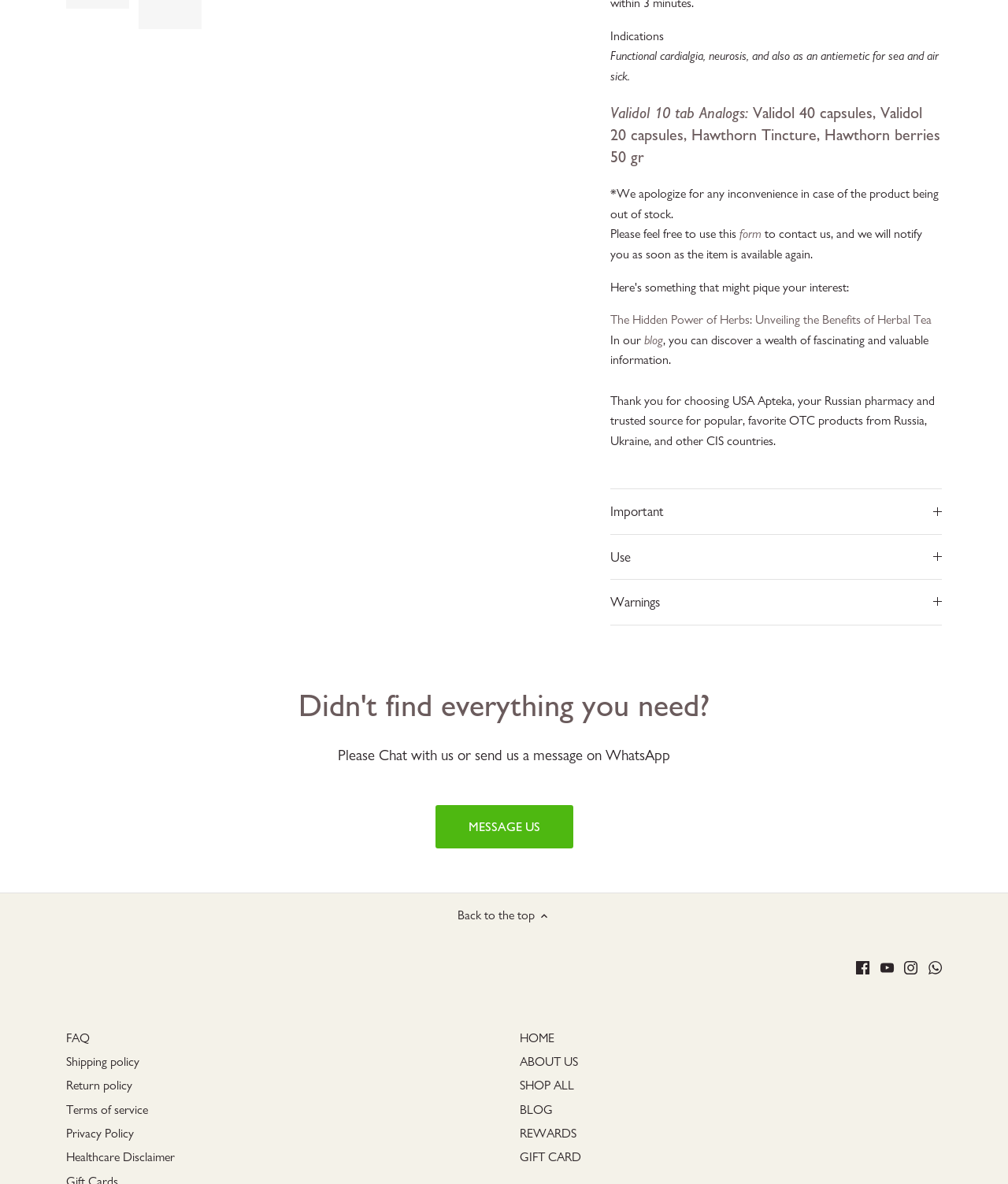Provide the bounding box coordinates for the specified HTML element described in this description: "REWARDS". The coordinates should be four float numbers ranging from 0 to 1, in the format [left, top, right, bottom].

[0.516, 0.951, 0.572, 0.964]